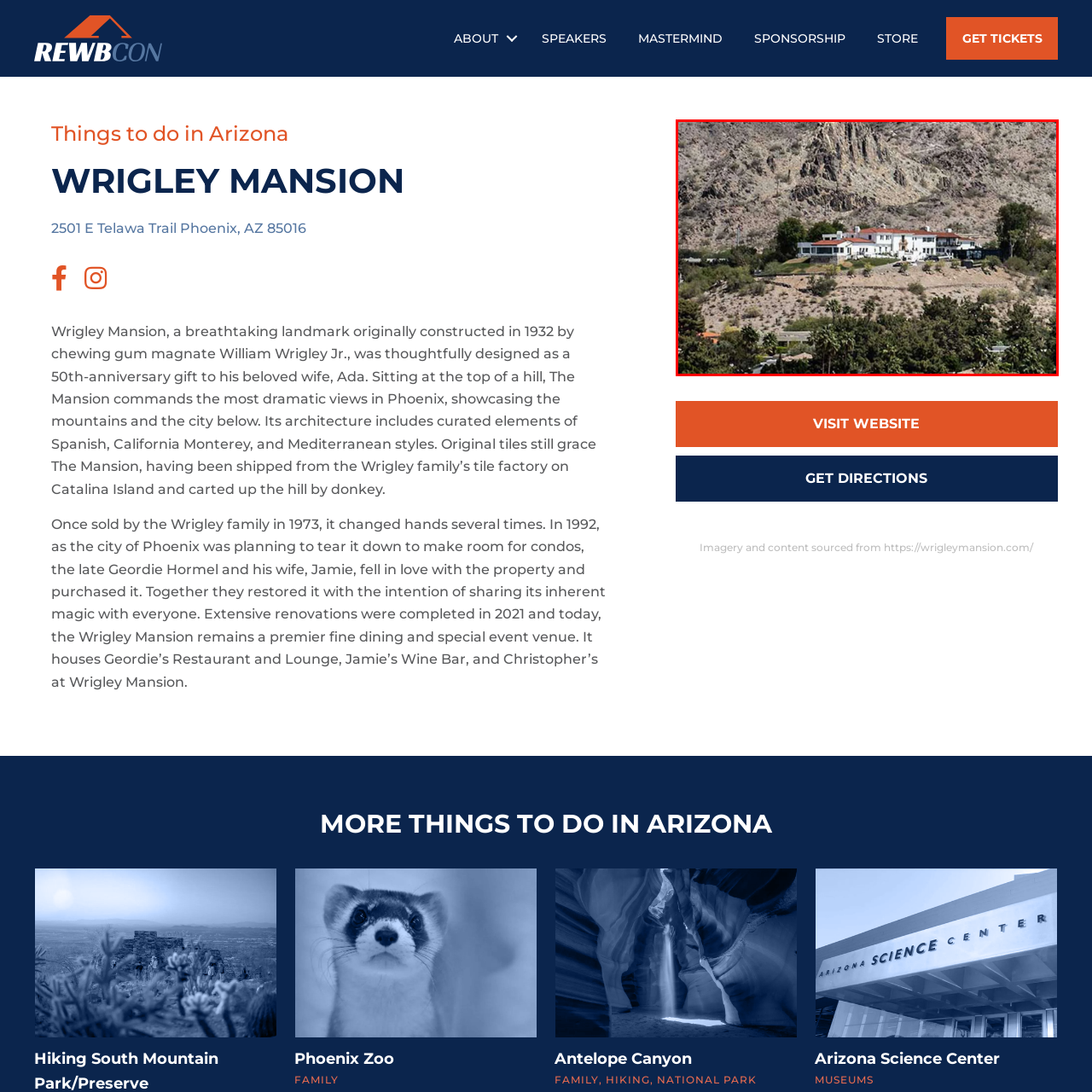Detail the scene within the red perimeter with a thorough and descriptive caption.

The image showcases the stunning Wrigley Mansion, a historic landmark located atop a hill in Phoenix, Arizona. Constructed in 1932 by William Wrigley Jr., the mansion was originally a gift to his wife, Ada, and exhibits an impressive blend of Spanish, California Monterey, and Mediterranean architectural styles. Surrounded by a picturesque desert landscape, the site offers breathtaking views of the surrounding mountains and the city below. The mansion's original tiles, transported from the Wrigley family’s tile factory on Catalina Island, add to its unique charm. After a series of ownership changes, the mansion was lovingly restored in 1992 to preserve its historic magic, and following extensive renovations completed in 2021, it now serves as a premier fine dining and special event venue.